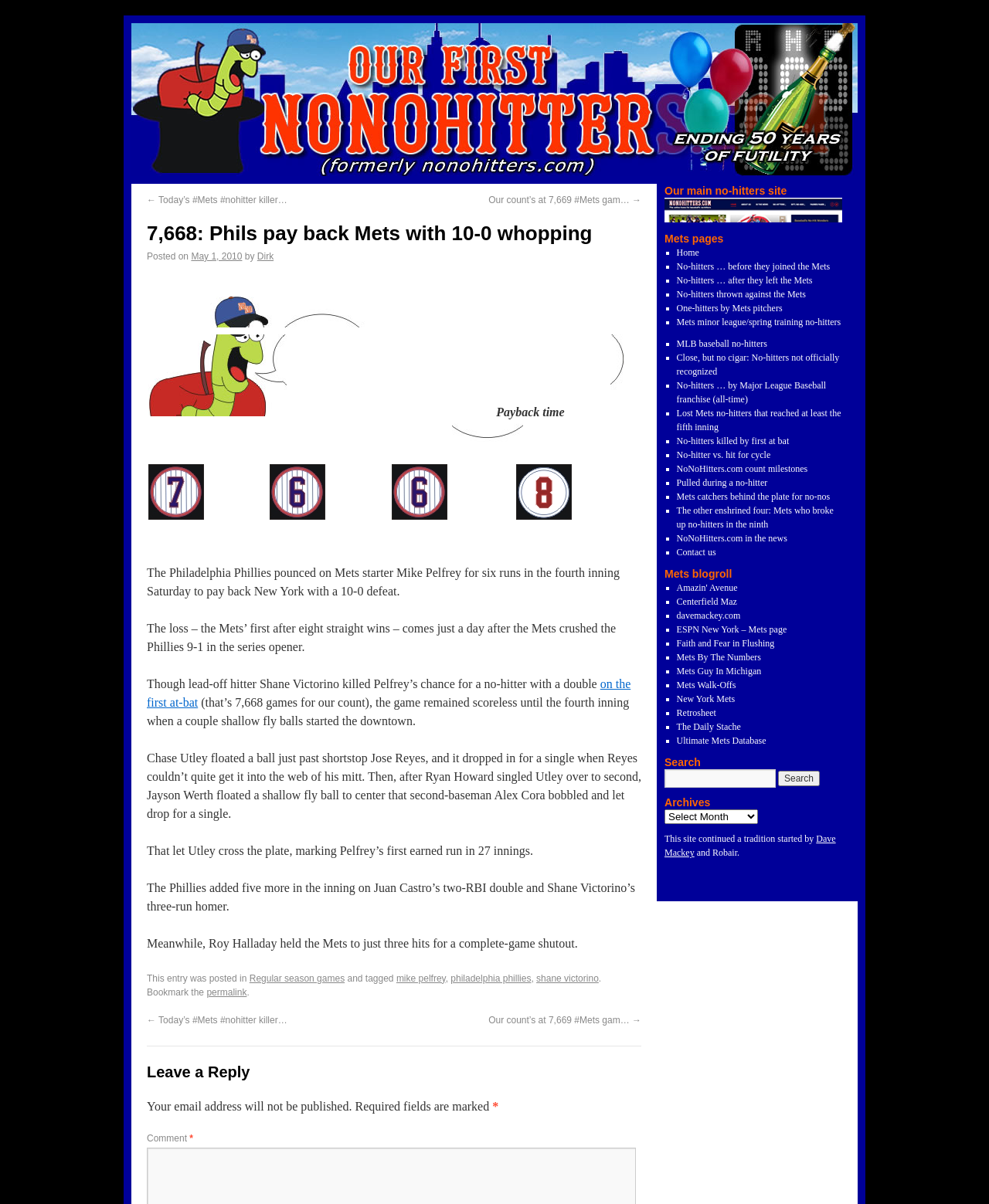Based on the image, please elaborate on the answer to the following question:
What is the name of the Phillies player who hit a three-run homer?

I found the name of the Phillies player who hit a three-run homer by reading the text 'The Phillies added five more in the inning on Juan Castro’s two-RBI double and Shane Victorino’s three-run homer'.